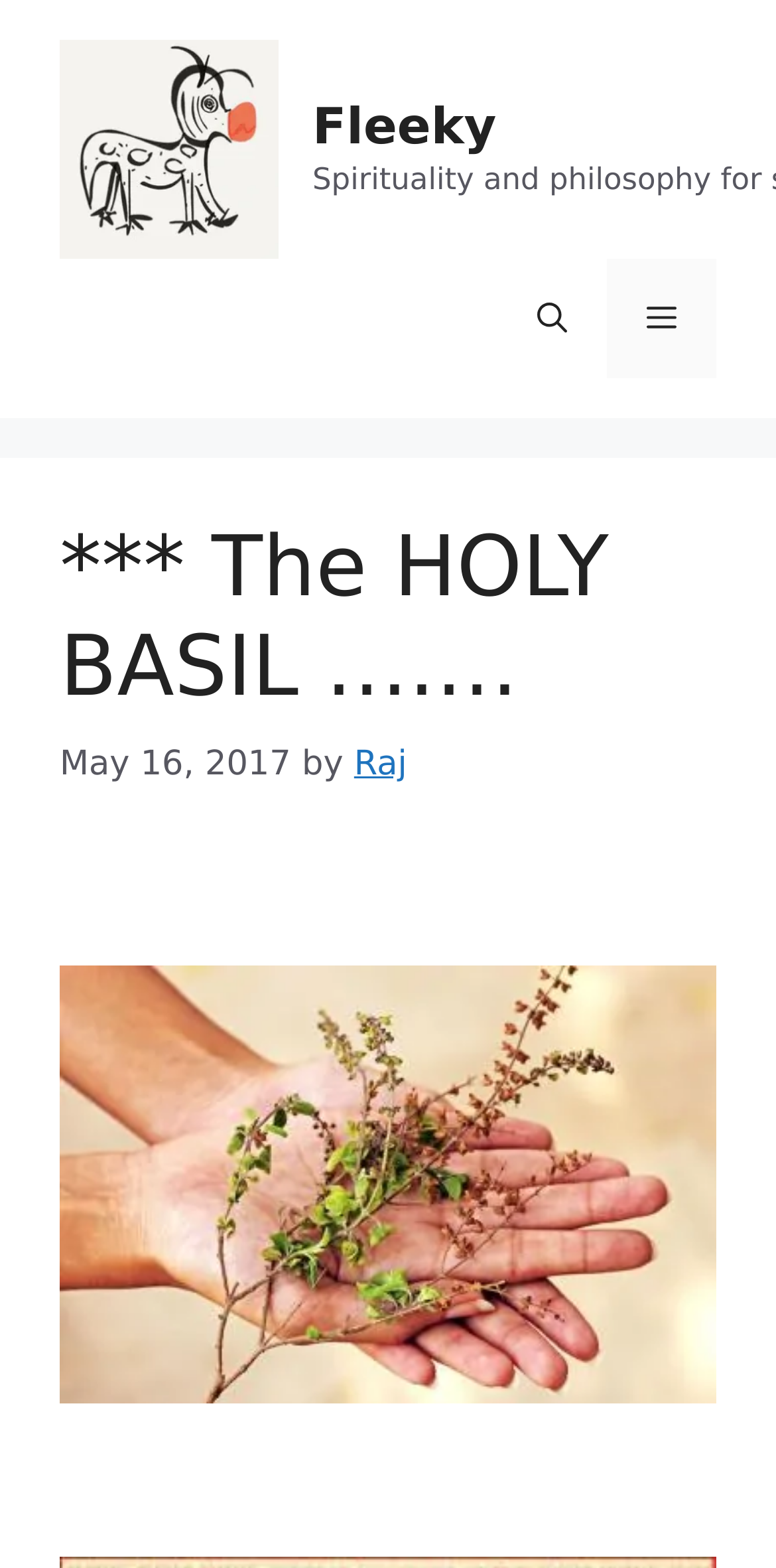Provide a comprehensive description of the webpage.

The webpage appears to be a blog post or article about the significance of Tulasi, also known as the Holy Basil, in Hinduism. At the top of the page, there is a banner with the site's name, "Fleeky", accompanied by an image of the same name. Below the banner, there is a navigation menu with a mobile toggle button, a search bar link, and a menu button that expands to reveal a primary menu.

The main content of the page is headed by a title, "*** The HOLY BASIL ….…", which is prominently displayed in the top half of the page. Below the title, there is a timestamp indicating that the post was published on May 16, 2017, followed by the author's name, "Raj". The text "by" separates the timestamp and the author's name.

The overall layout of the page is simple, with a clear hierarchy of elements. The most important information, such as the title and timestamp, is displayed prominently, while the navigation menu and other secondary elements are relegated to the top and sides of the page.